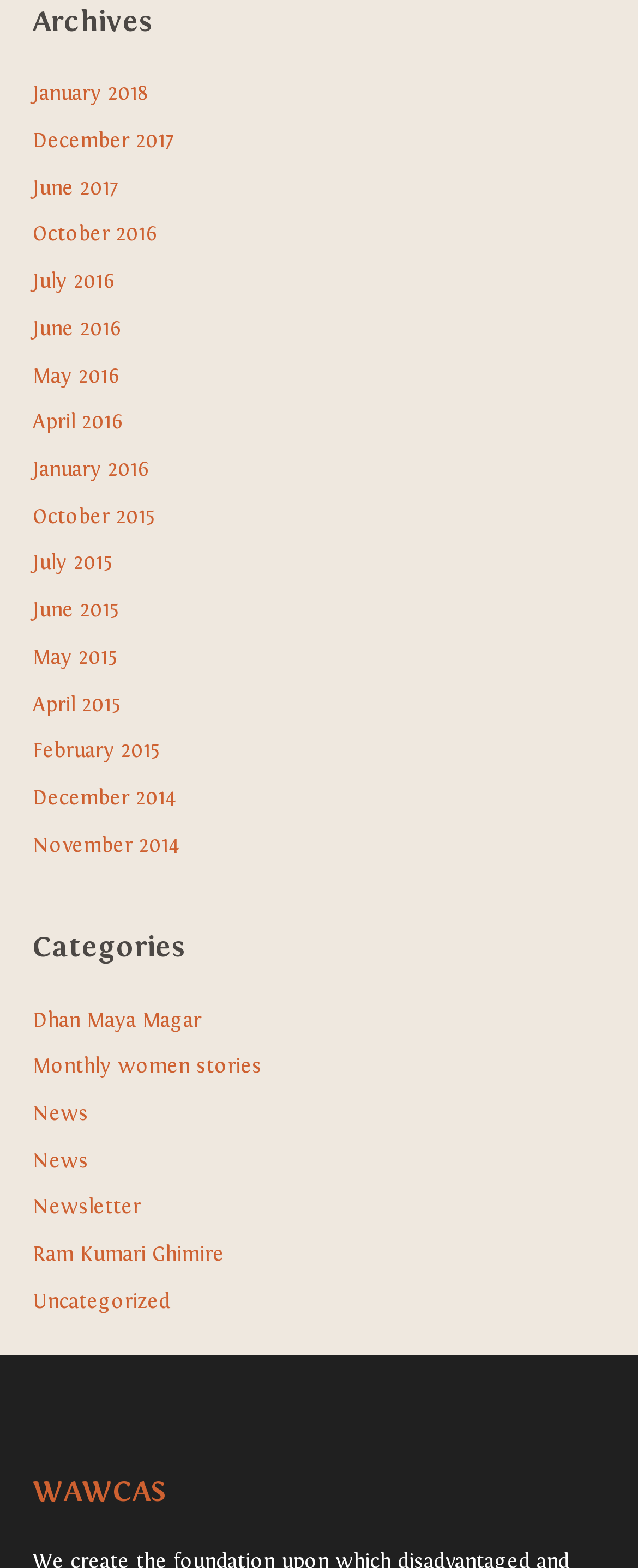How are the archives organized?
Please provide a single word or phrase in response based on the screenshot.

By month